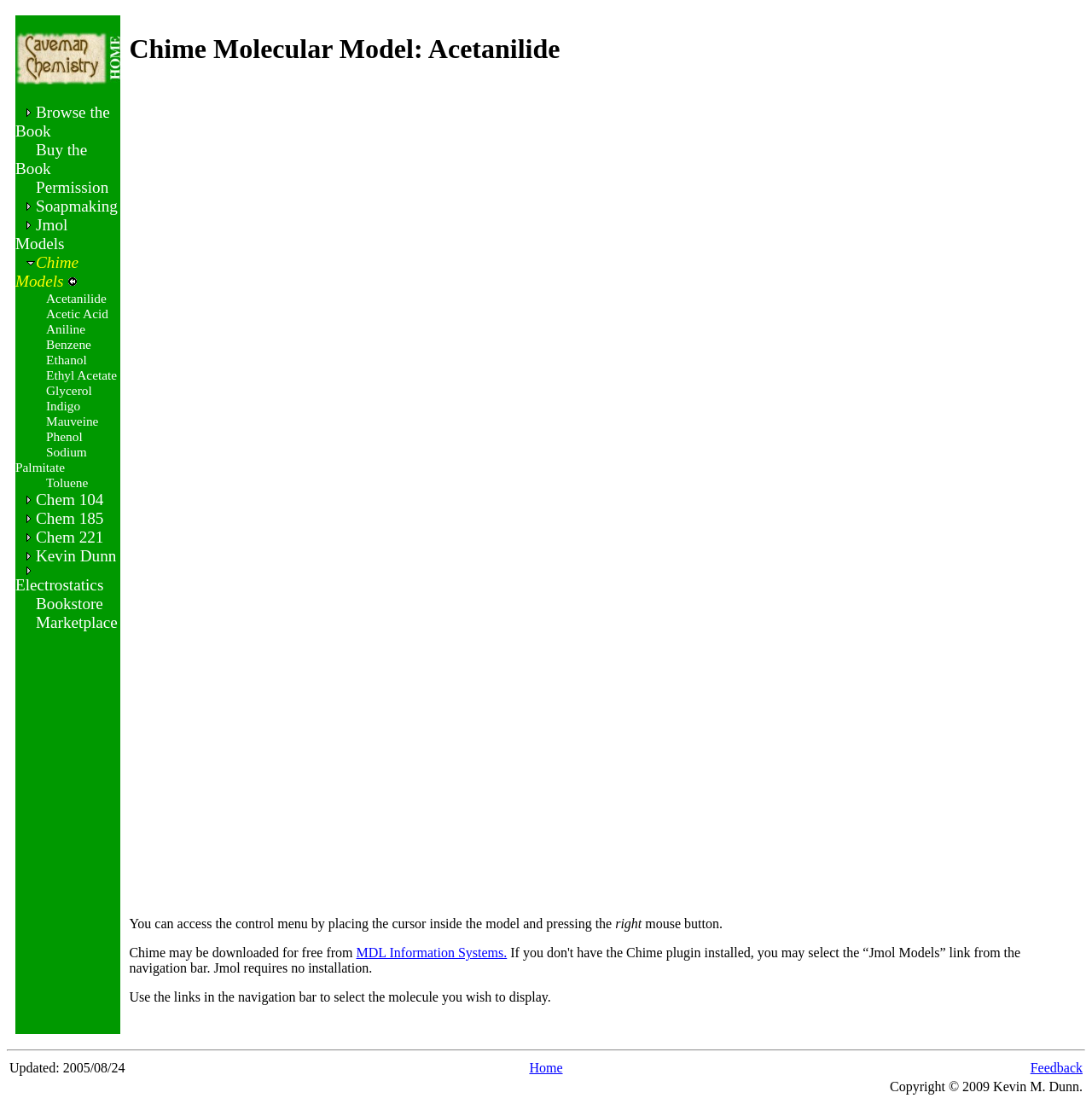Calculate the bounding box coordinates of the UI element given the description: "Home".

[0.485, 0.96, 0.515, 0.974]